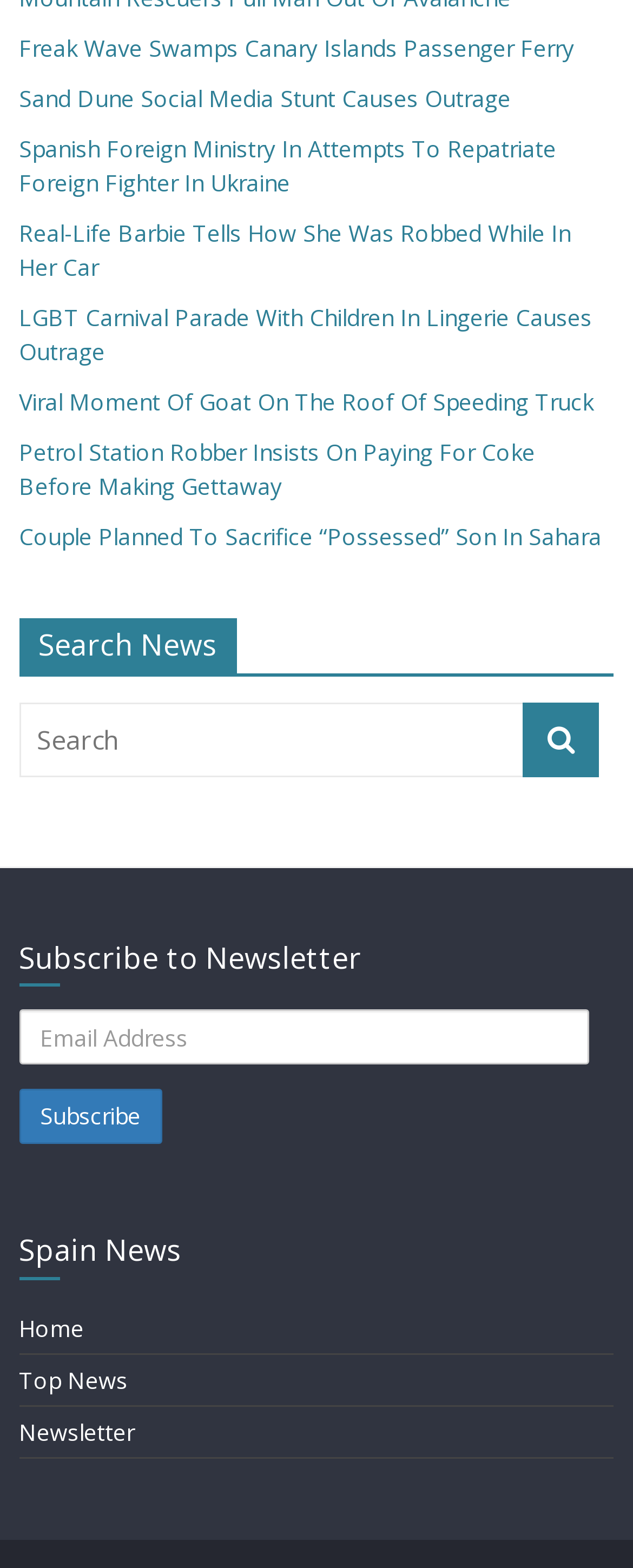Locate the bounding box coordinates of the element that needs to be clicked to carry out the instruction: "Read Freak Wave Swamps Canary Islands Passenger Ferry news". The coordinates should be given as four float numbers ranging from 0 to 1, i.e., [left, top, right, bottom].

[0.03, 0.021, 0.907, 0.041]